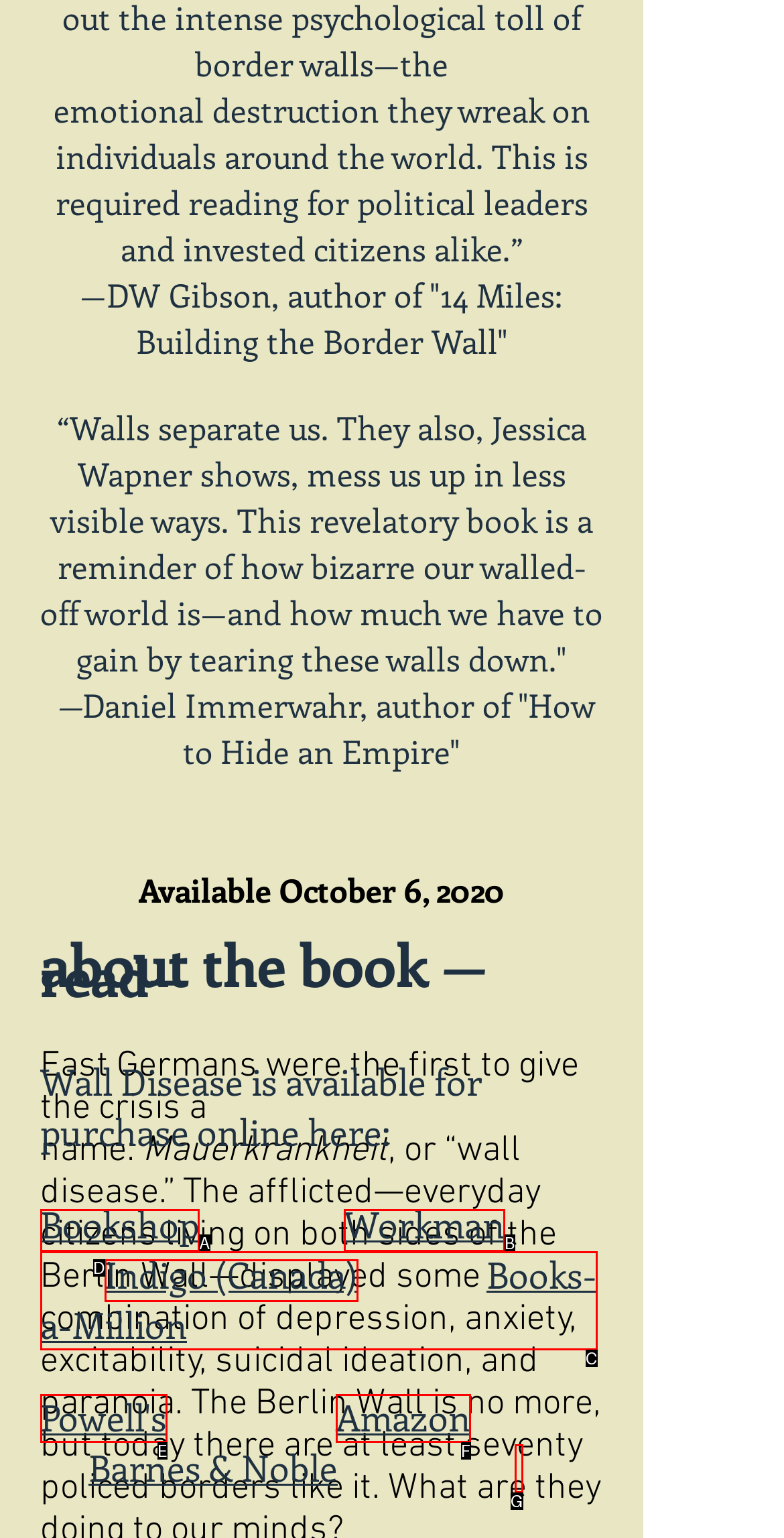Tell me which one HTML element best matches the description: Amazon
Answer with the option's letter from the given choices directly.

F